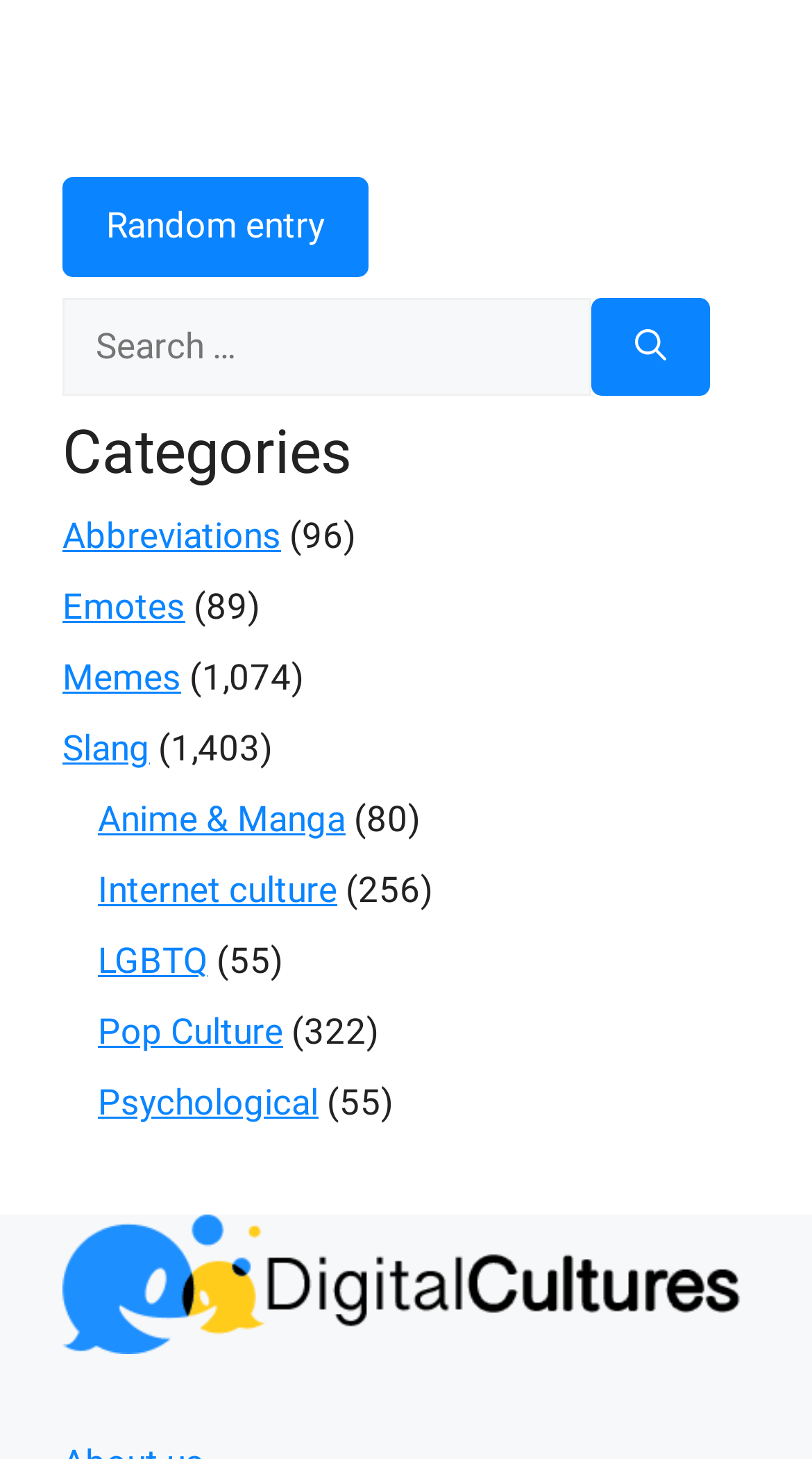Can you specify the bounding box coordinates of the area that needs to be clicked to fulfill the following instruction: "Click the 'Random entry' button"?

[0.077, 0.122, 0.454, 0.19]